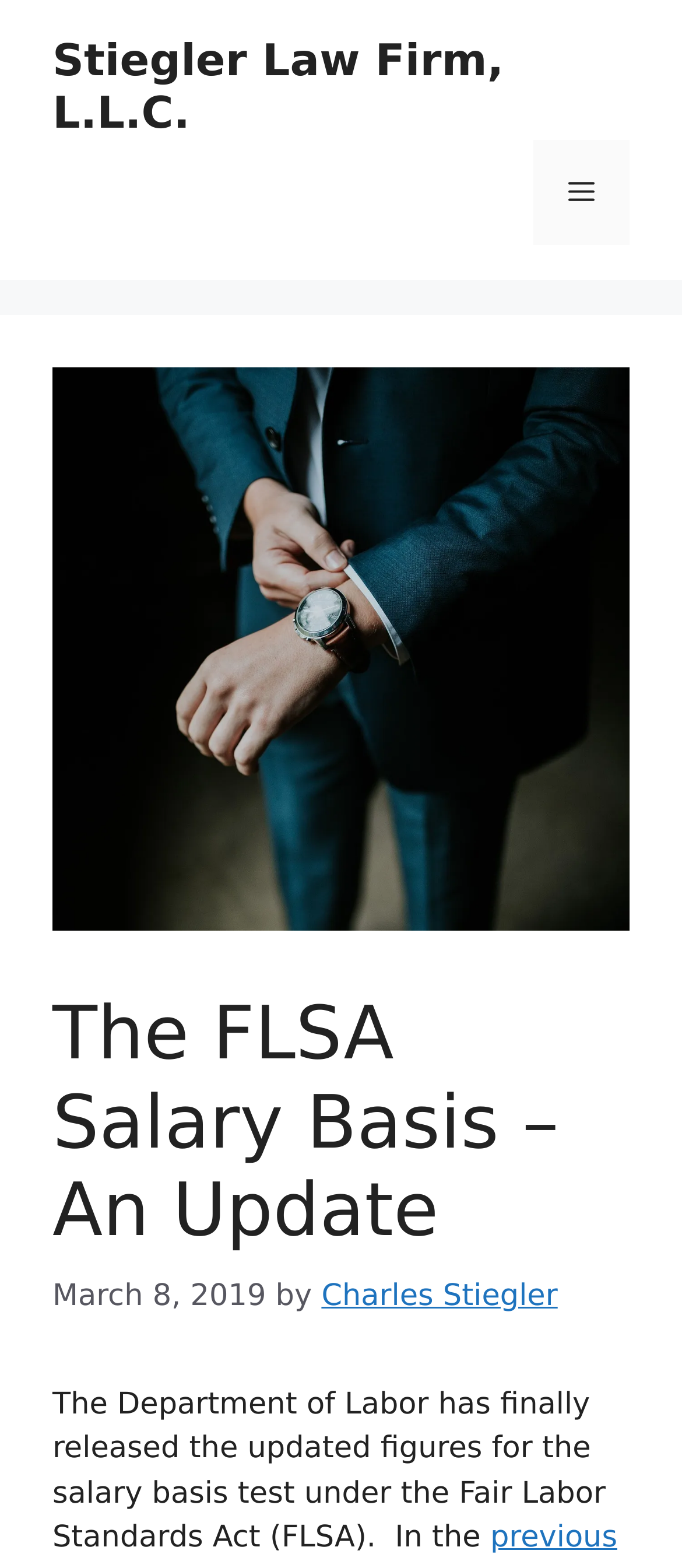Please predict the bounding box coordinates (top-left x, top-left y, bottom-right x, bottom-right y) for the UI element in the screenshot that fits the description: Charles Stiegler

[0.471, 0.815, 0.818, 0.838]